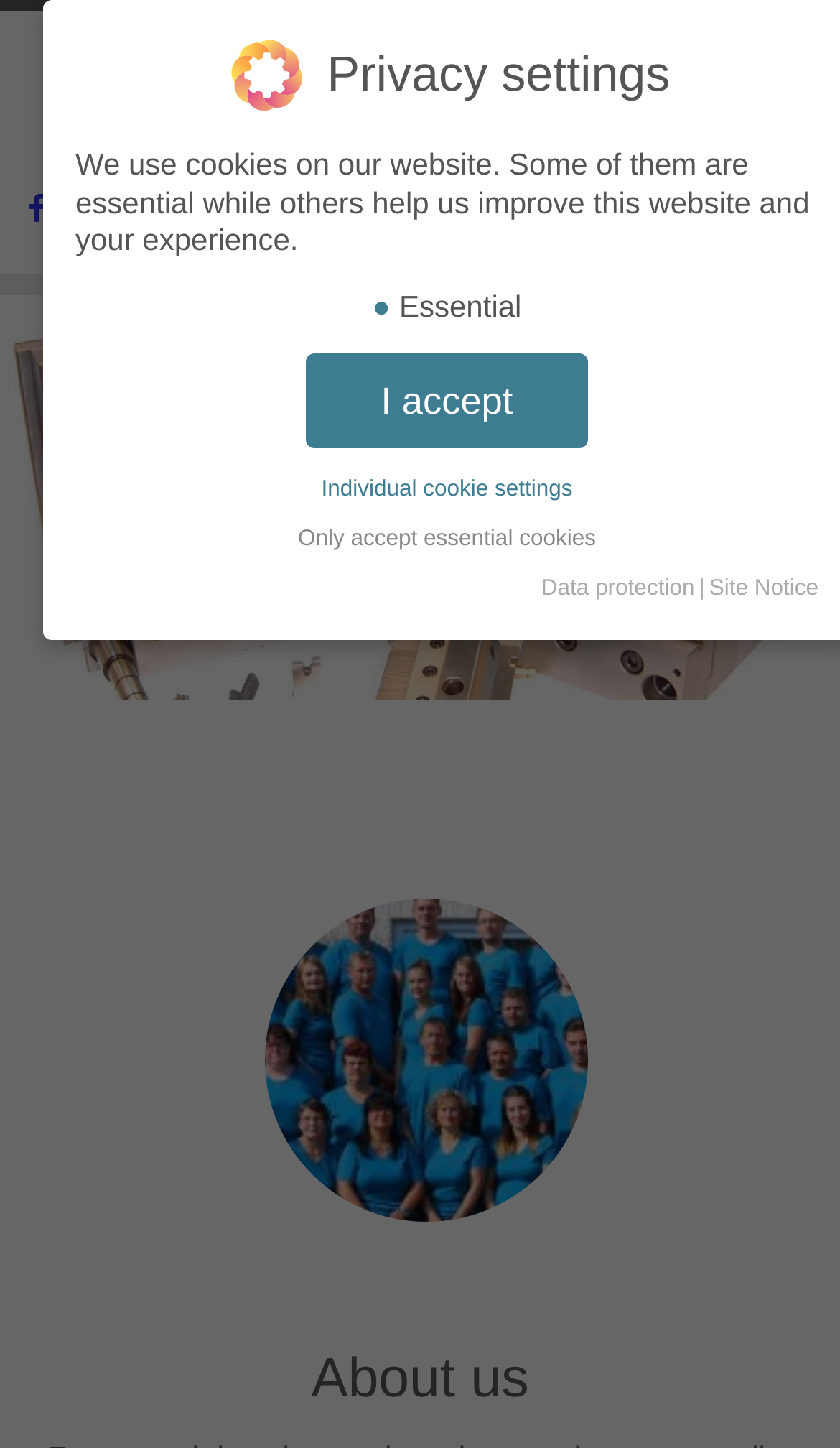Find the bounding box coordinates of the element you need to click on to perform this action: 'View Data protection page'. The coordinates should be represented by four float values between 0 and 1, in the format [left, top, right, bottom].

[0.644, 0.398, 0.827, 0.415]